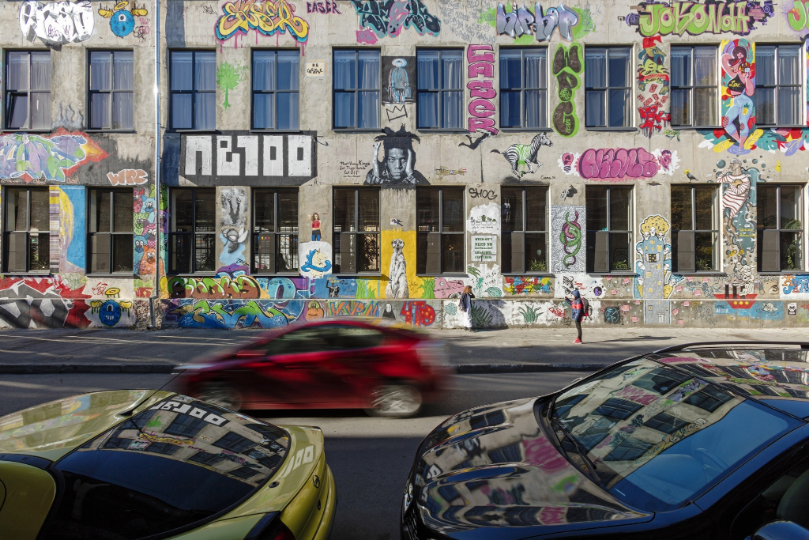What is the dominant feature on the exterior wall? Refer to the image and provide a one-word or short phrase answer.

Colorful graffiti